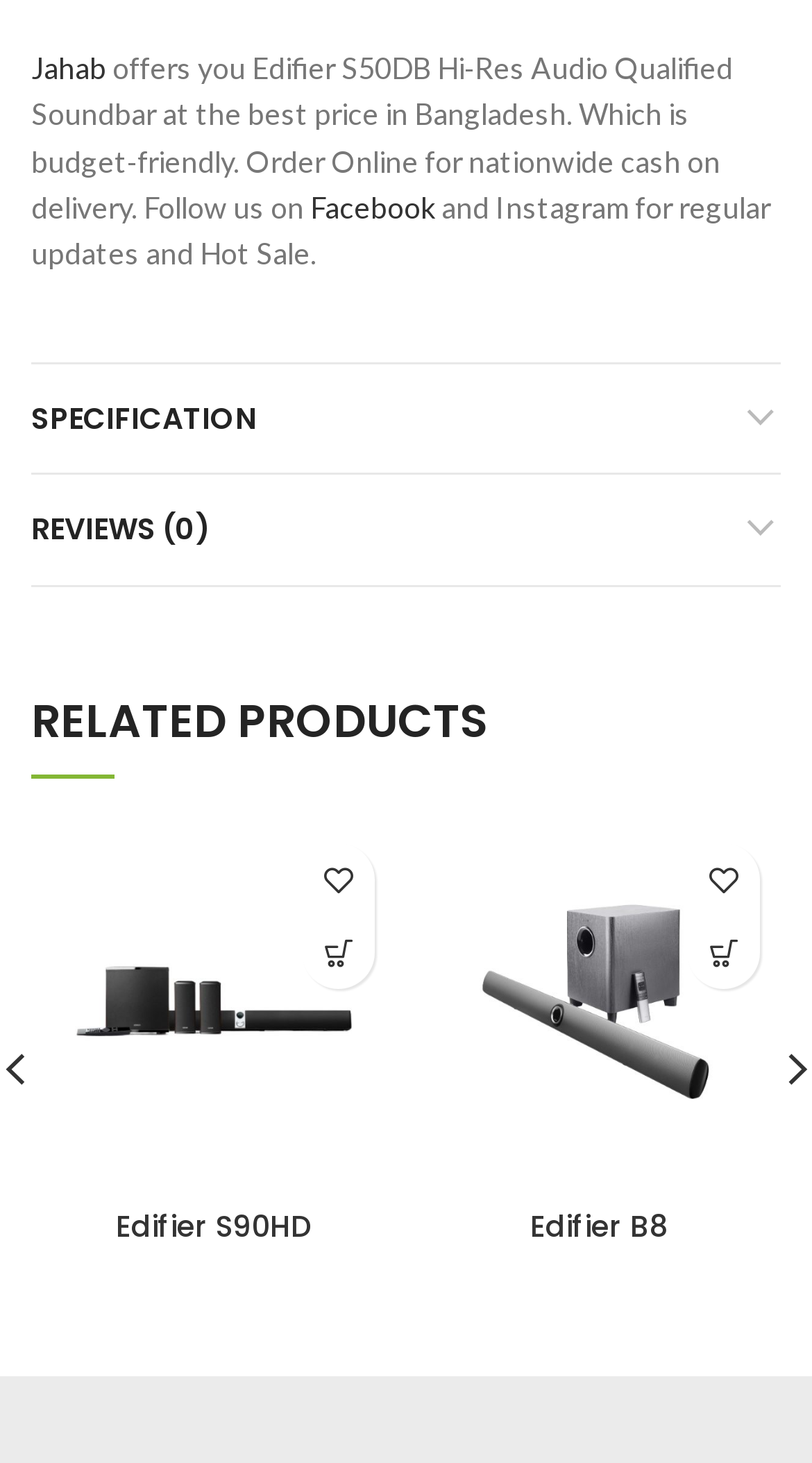Using the information in the image, could you please answer the following question in detail:
How many related products are shown?

The related products are listed under the heading 'RELATED PRODUCTS' with ID 435. There are two links with IDs 1223 and 1229, which correspond to the products 'Edifier S90HD 4.1 Channel Soundbar Home Theatre System' and 'Edifier B8 Wall Mountable Speaker for TV', respectively. Therefore, there are two related products shown.